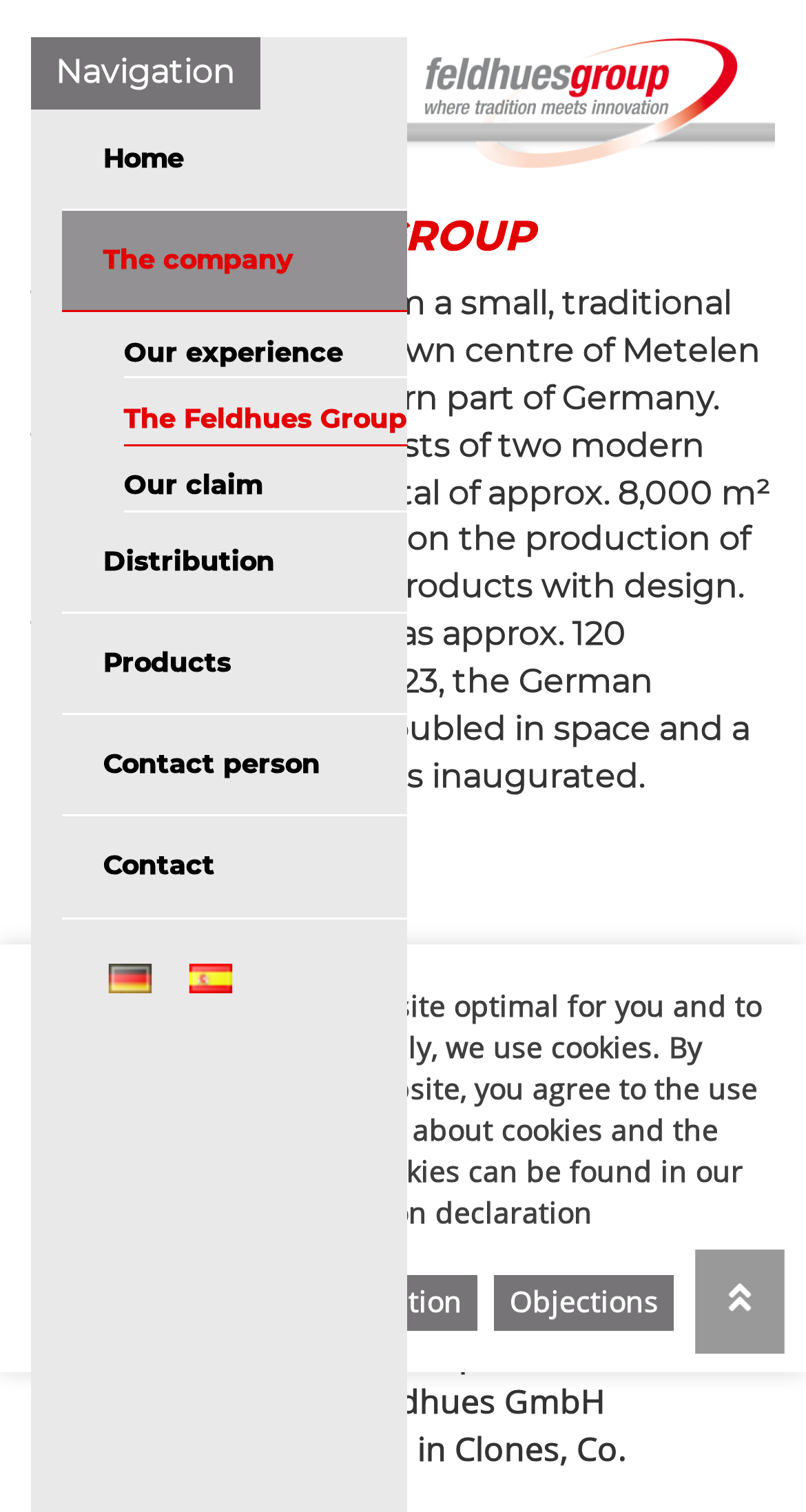Determine the main heading text of the webpage.

THE FELDHUES GROUP